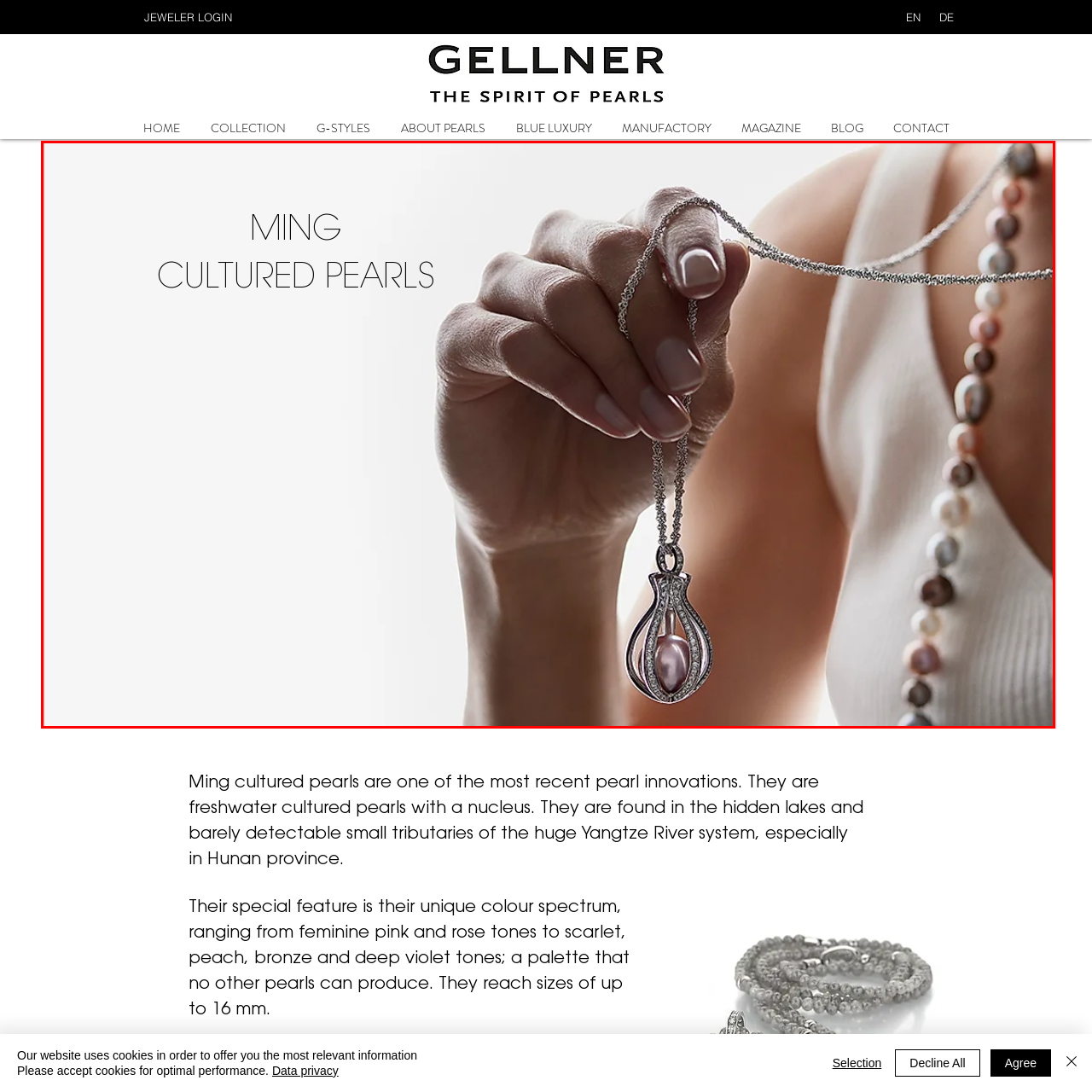What is written on the image?
Inspect the part of the image highlighted by the red bounding box and give a detailed answer to the question.

The text 'MING CULTURED PEARLS' is prominently displayed on the image, highlighting the exquisite nature of the pearls and their unique color spectrum and sophisticated beauty.